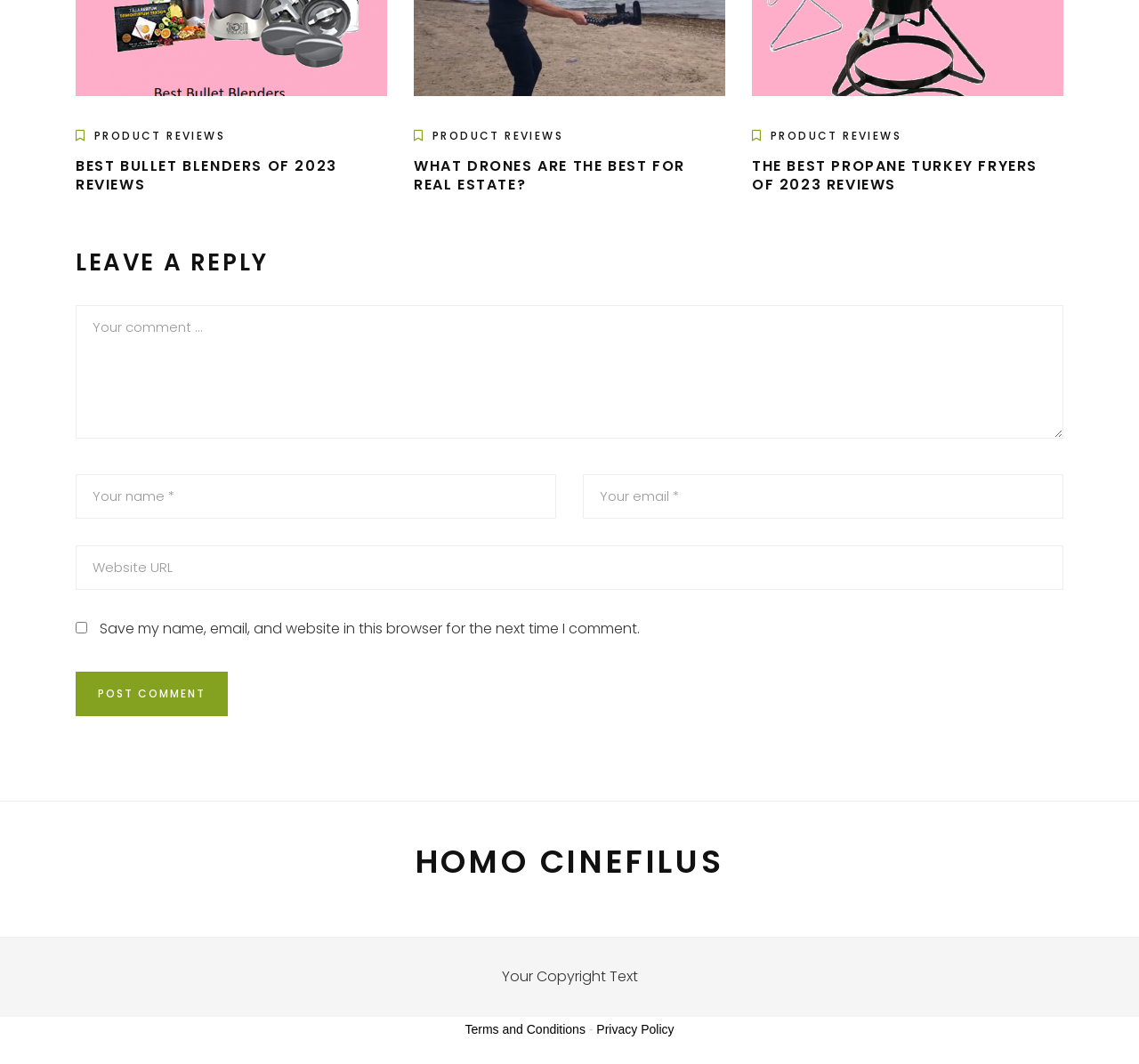Using the provided element description: "name="url" placeholder="Website URL"", determine the bounding box coordinates of the corresponding UI element in the screenshot.

[0.066, 0.513, 0.934, 0.554]